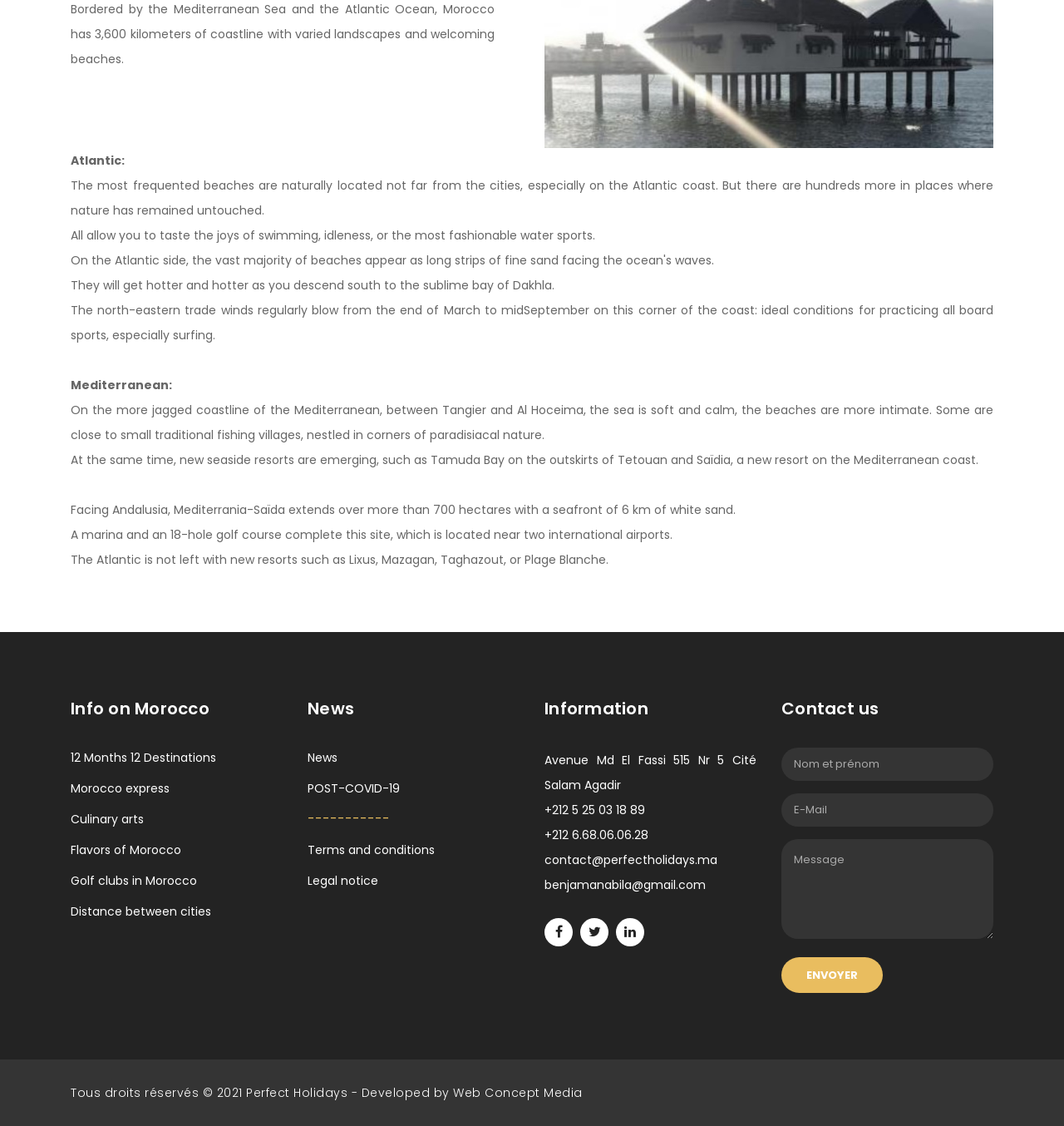Provide your answer in one word or a succinct phrase for the question: 
What is the location of the new seaside resort mentioned in the text?

On the outskirts of Tetouan